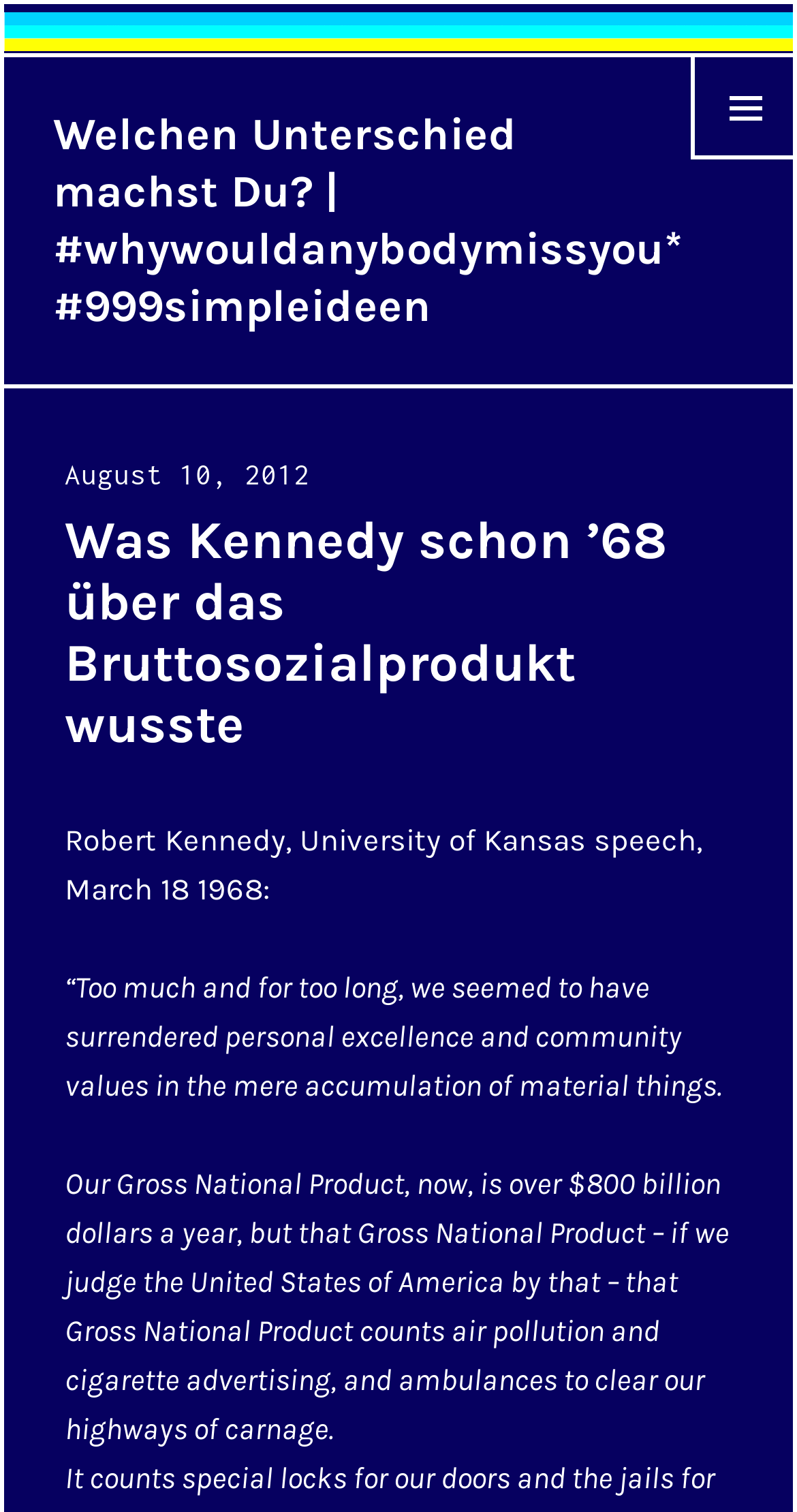Find the coordinates for the bounding box of the element with this description: "Widgets".

[0.867, 0.038, 0.995, 0.105]